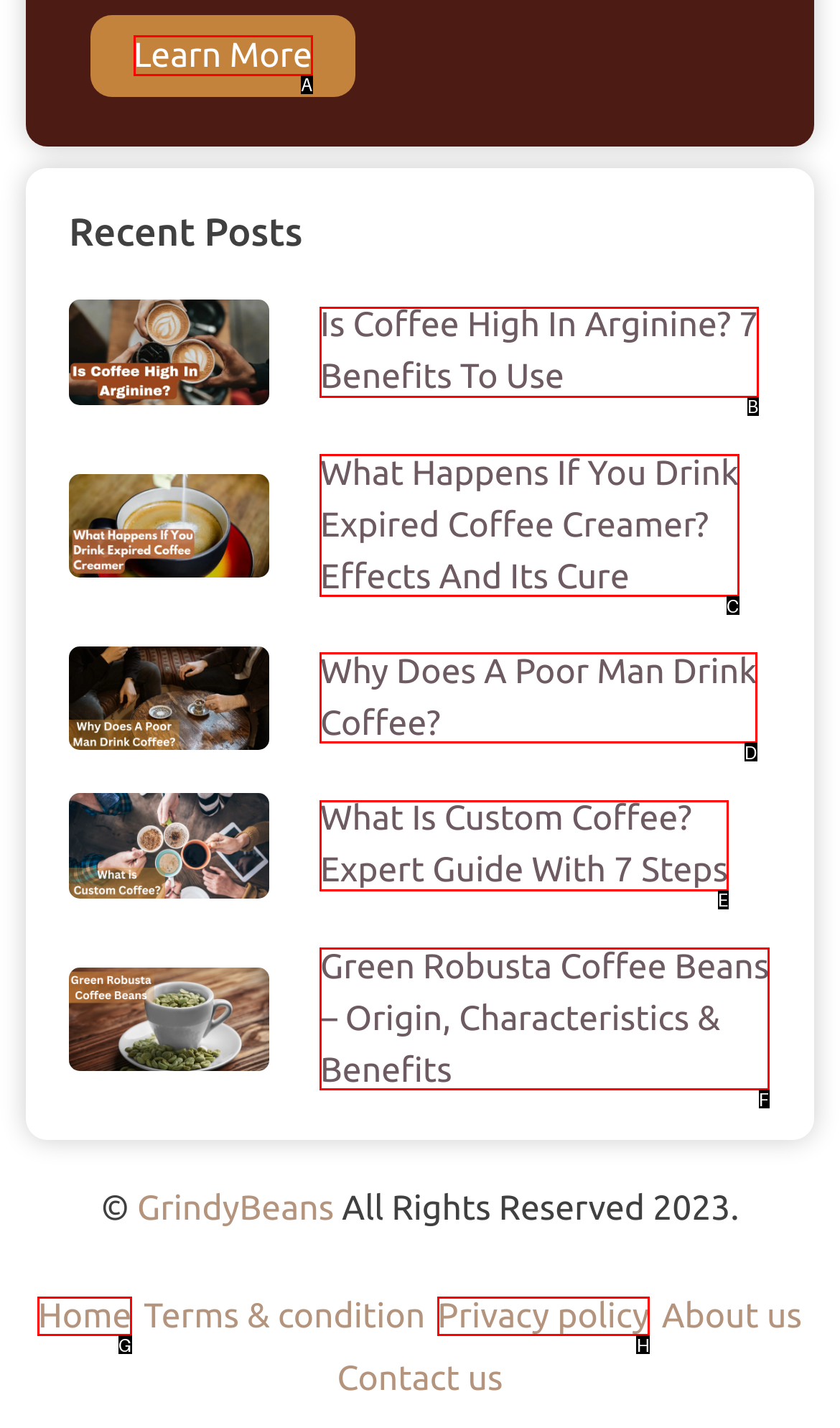Tell me which option I should click to complete the following task: Learn more about the website Answer with the option's letter from the given choices directly.

A